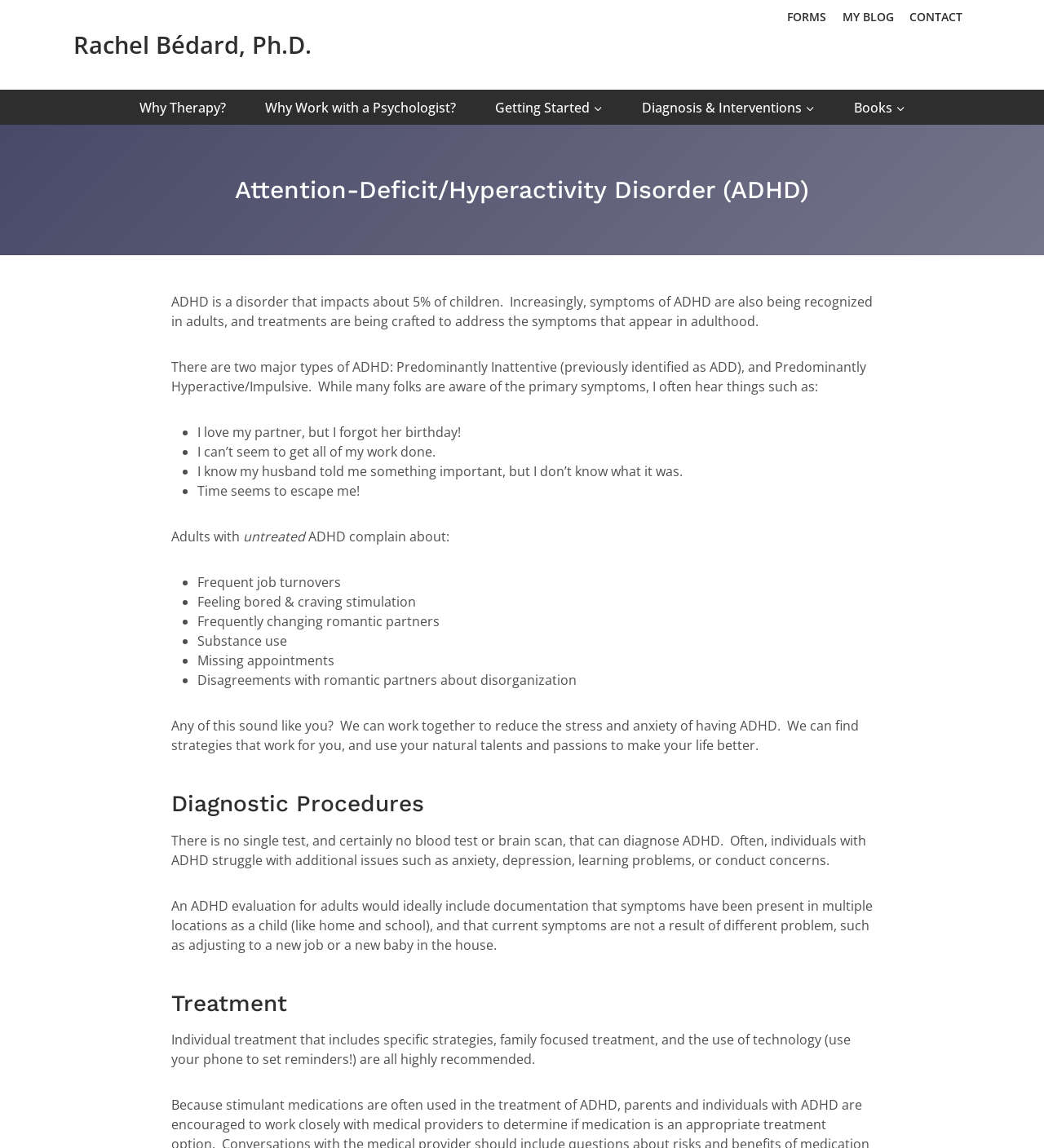Answer the following query with a single word or phrase:
What is the purpose of an ADHD evaluation for adults?

To document symptoms